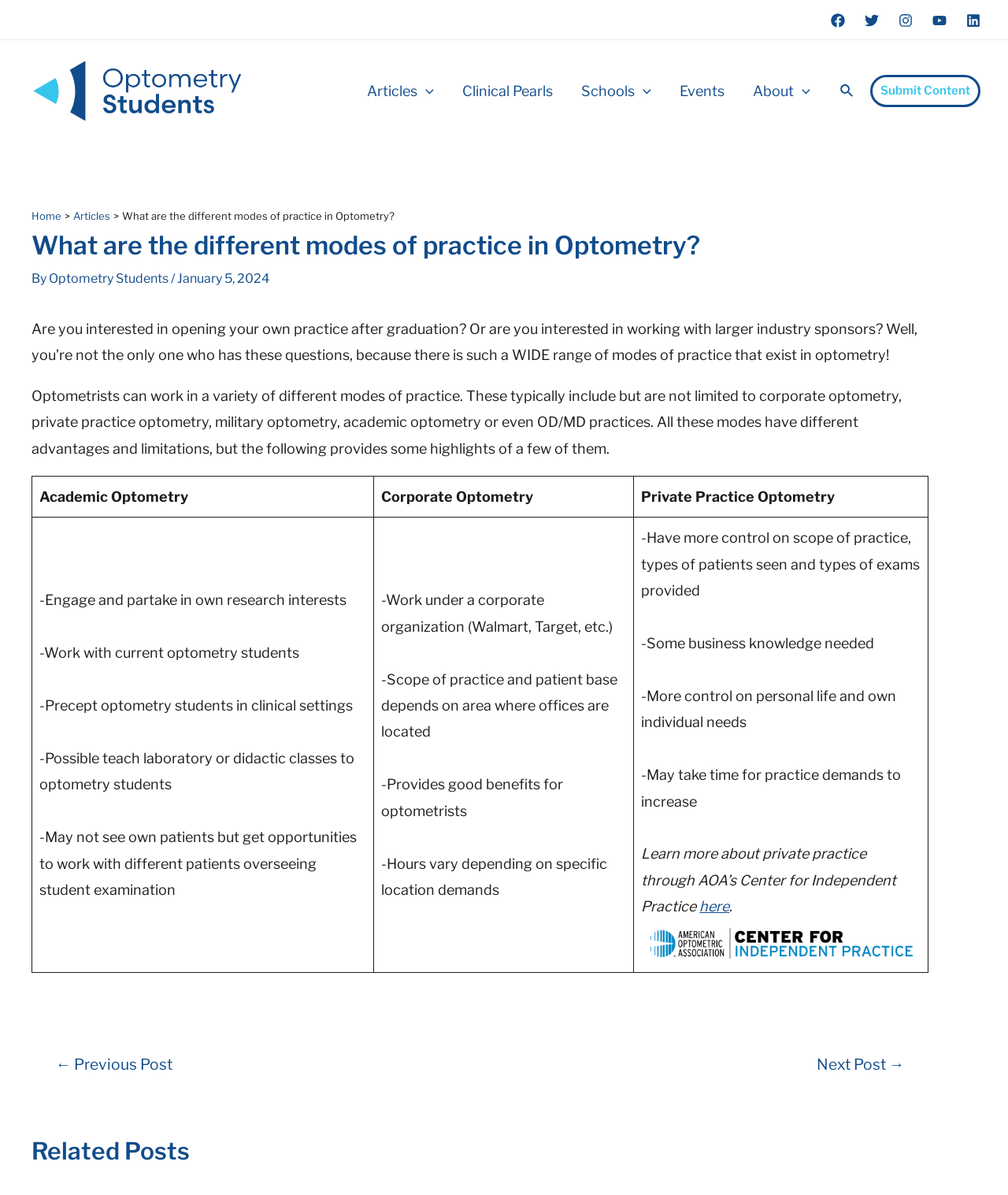Kindly determine the bounding box coordinates for the area that needs to be clicked to execute this instruction: "View the next post".

[0.788, 0.885, 0.92, 0.897]